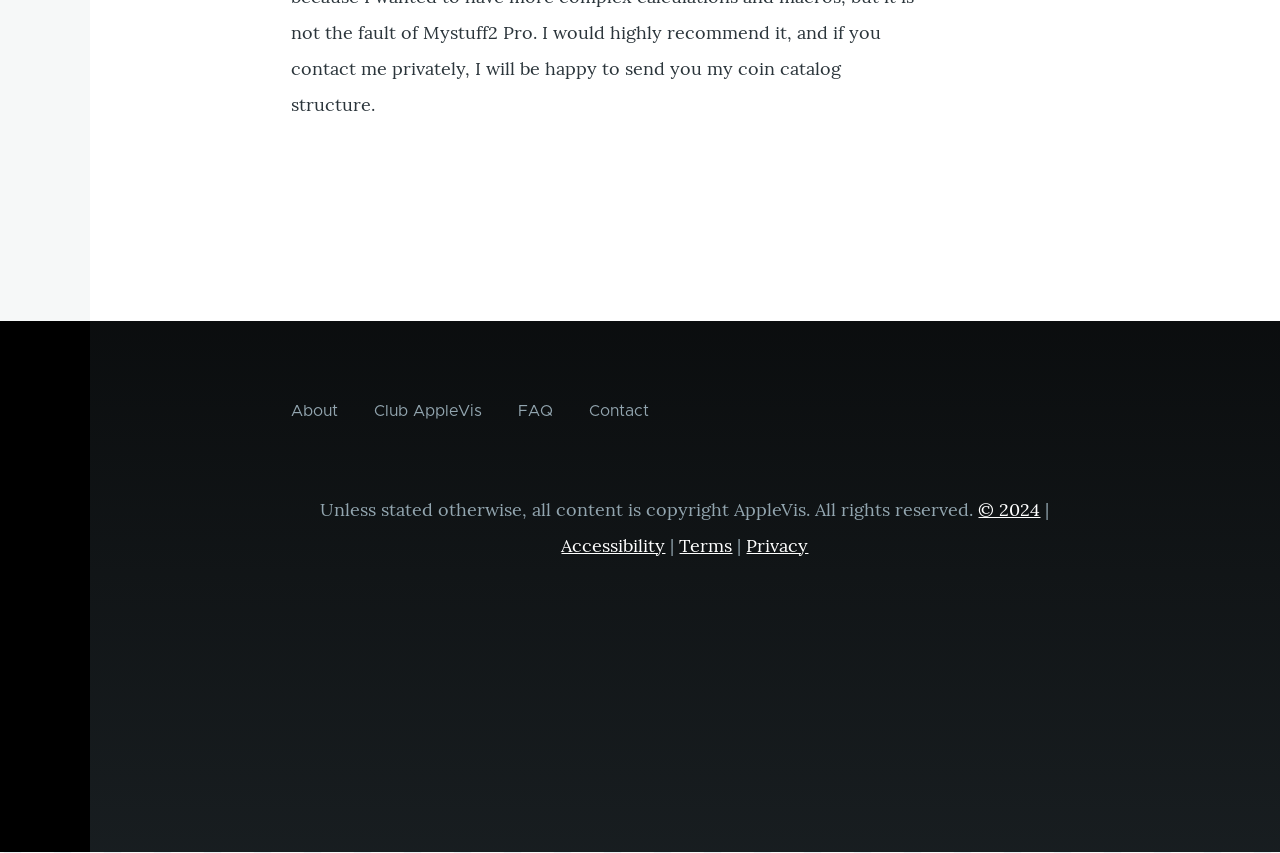Locate the bounding box coordinates of the area to click to fulfill this instruction: "Read Terms". The bounding box should be presented as four float numbers between 0 and 1, in the order [left, top, right, bottom].

[0.531, 0.626, 0.572, 0.653]